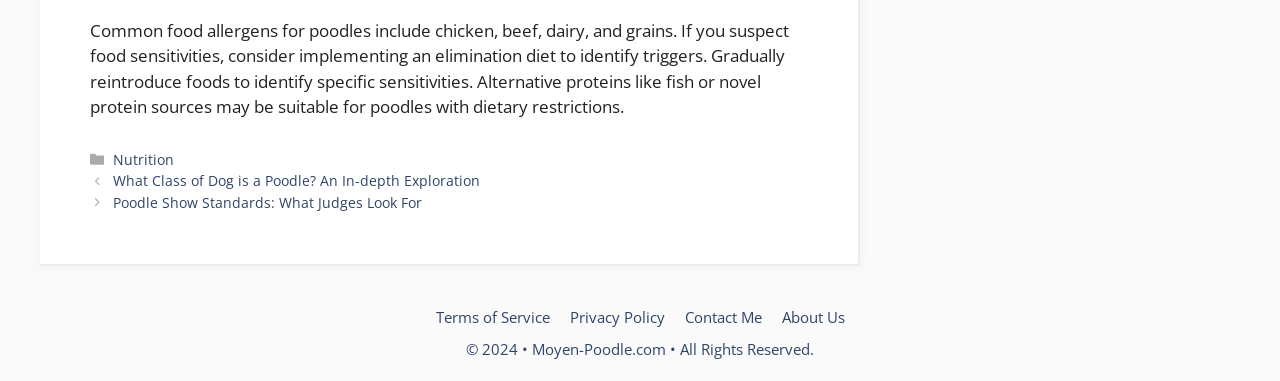Determine the bounding box coordinates of the UI element described below. Use the format (top-left x, top-left y, bottom-right x, bottom-right y) with floating point numbers between 0 and 1: Privacy Policy

[0.445, 0.805, 0.519, 0.858]